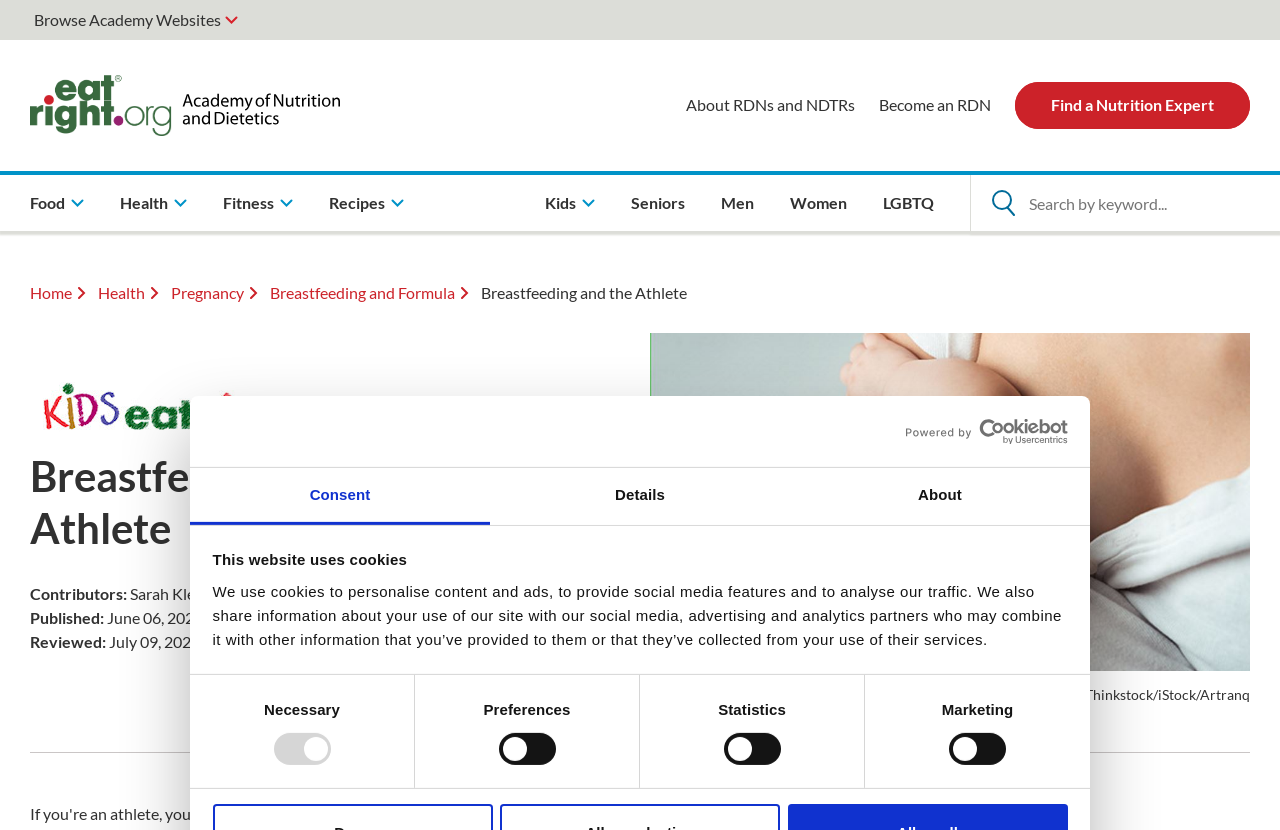Please pinpoint the bounding box coordinates for the region I should click to adhere to this instruction: "Search for topics".

None